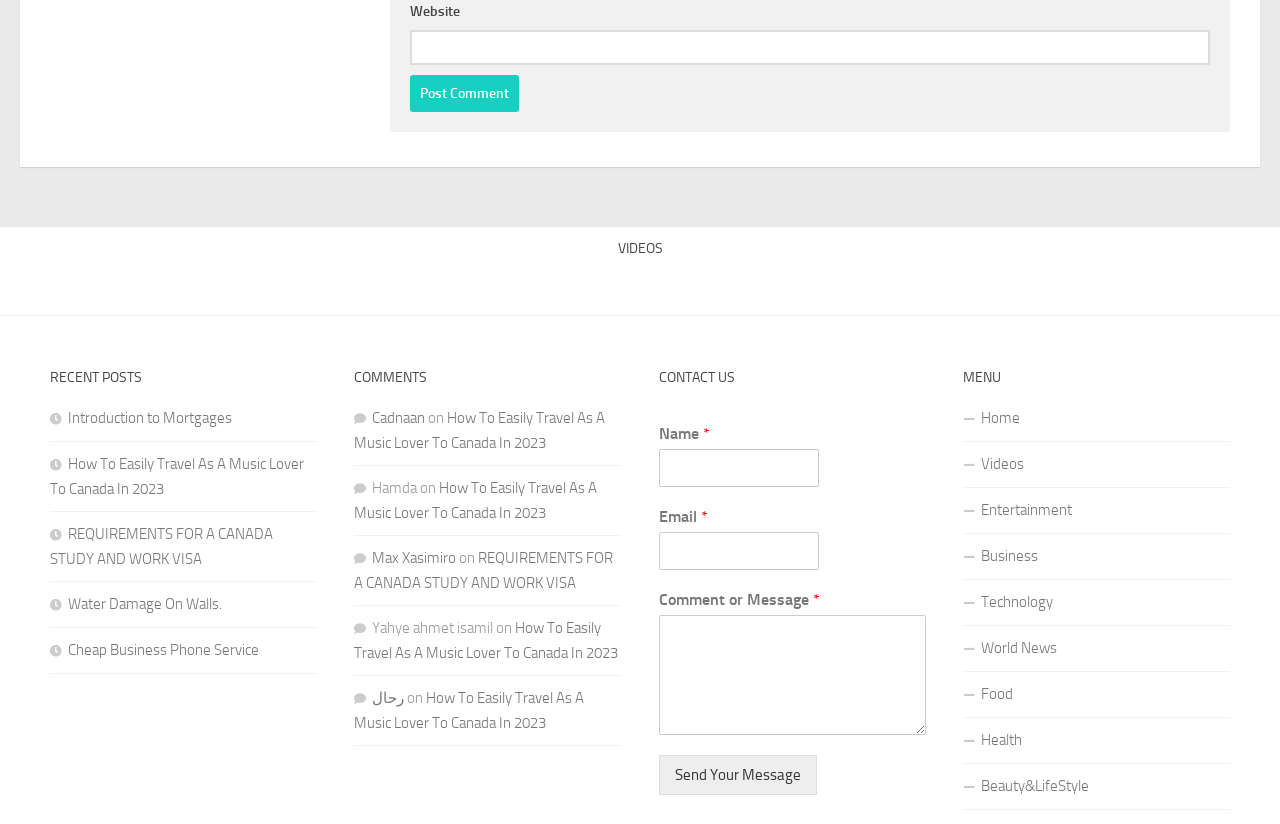Please provide a comprehensive response to the question based on the details in the image: What are the categories listed under 'MENU'?

The 'MENU' section lists various categories, including 'Home', 'Videos', 'Entertainment', 'Business', 'Technology', 'World News', 'Food', 'Health', and 'Beauty&LifeStyle', which are likely links to different sections of the website.